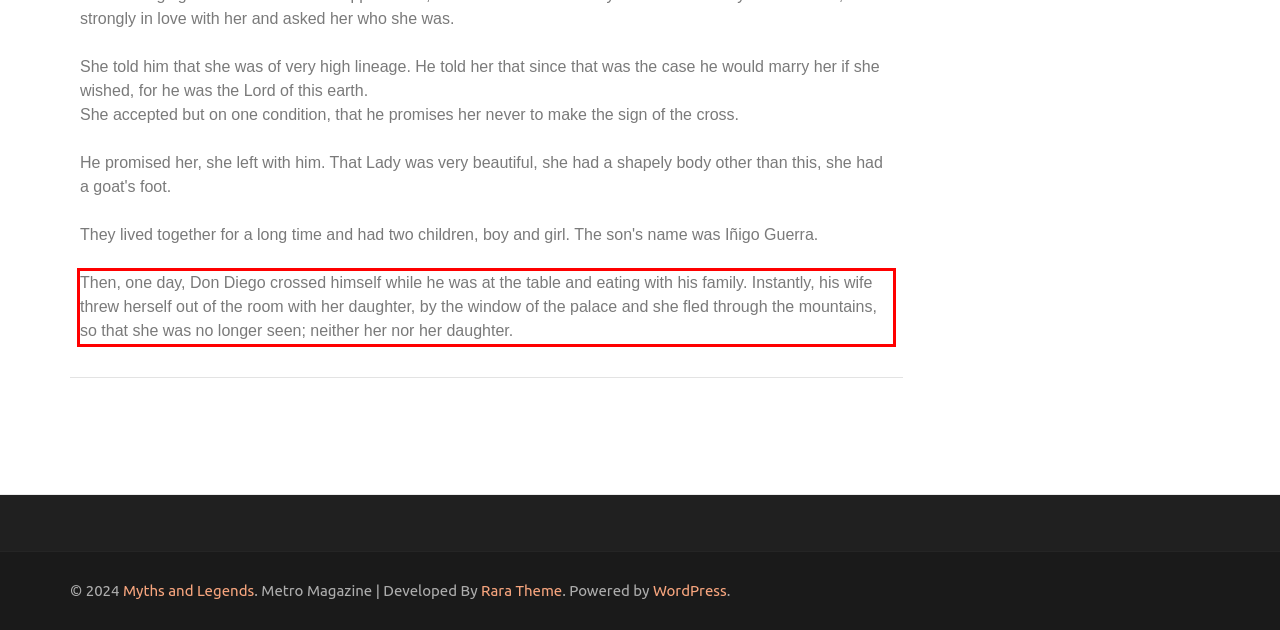Given a screenshot of a webpage containing a red rectangle bounding box, extract and provide the text content found within the red bounding box.

Then, one day, Don Diego crossed himself while he was at the table and eating with his family. Instantly, his wife threw herself out of the room with her daughter, by the window of the palace and she fled through the mountains, so that she was no longer seen; neither her nor her daughter.